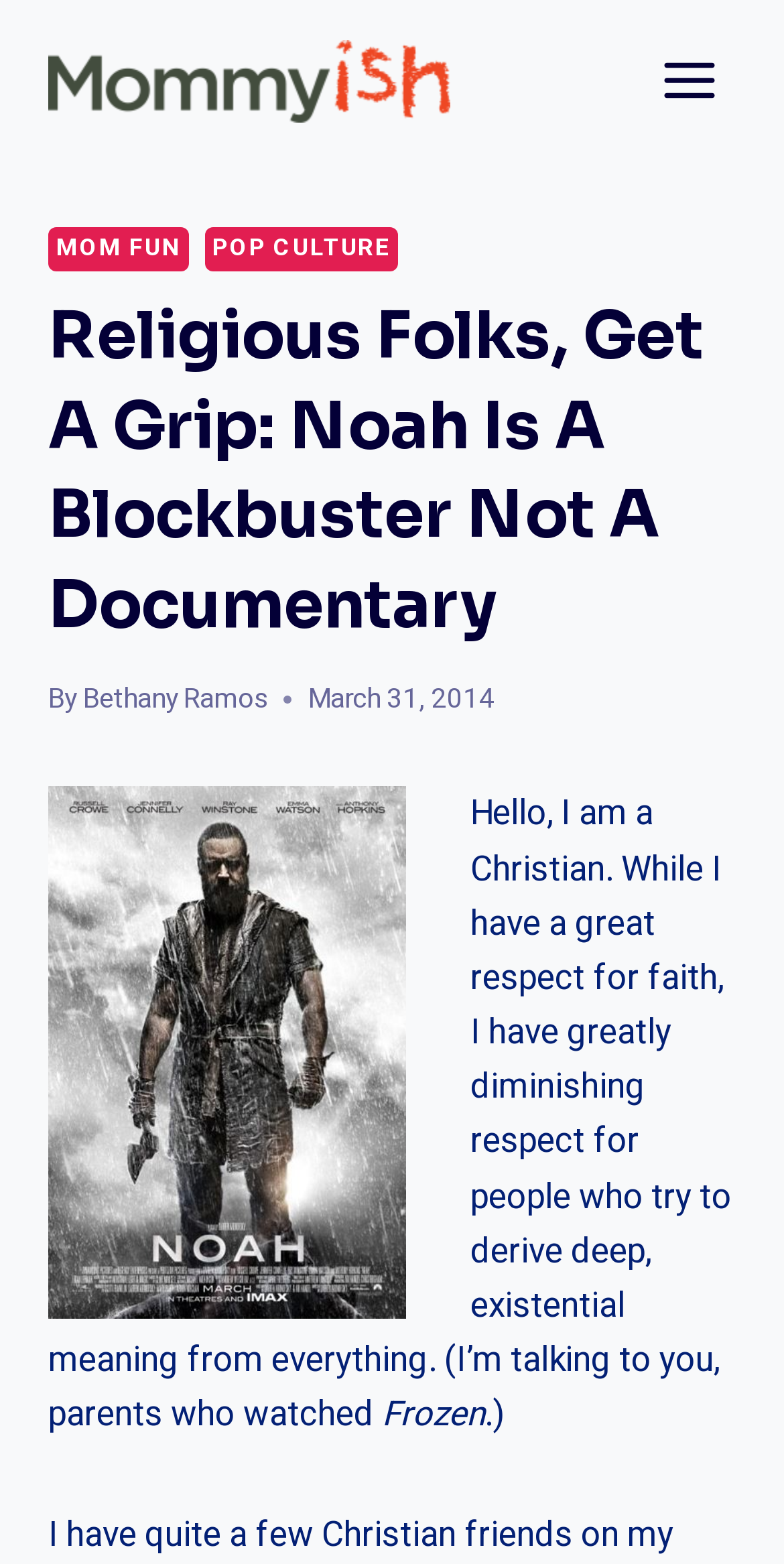Please analyze the image and provide a thorough answer to the question:
What is the topic of the article?

The topic of the article can be inferred from the image and the text, which suggests that the article is about the movie 'Noah', a blockbuster film.